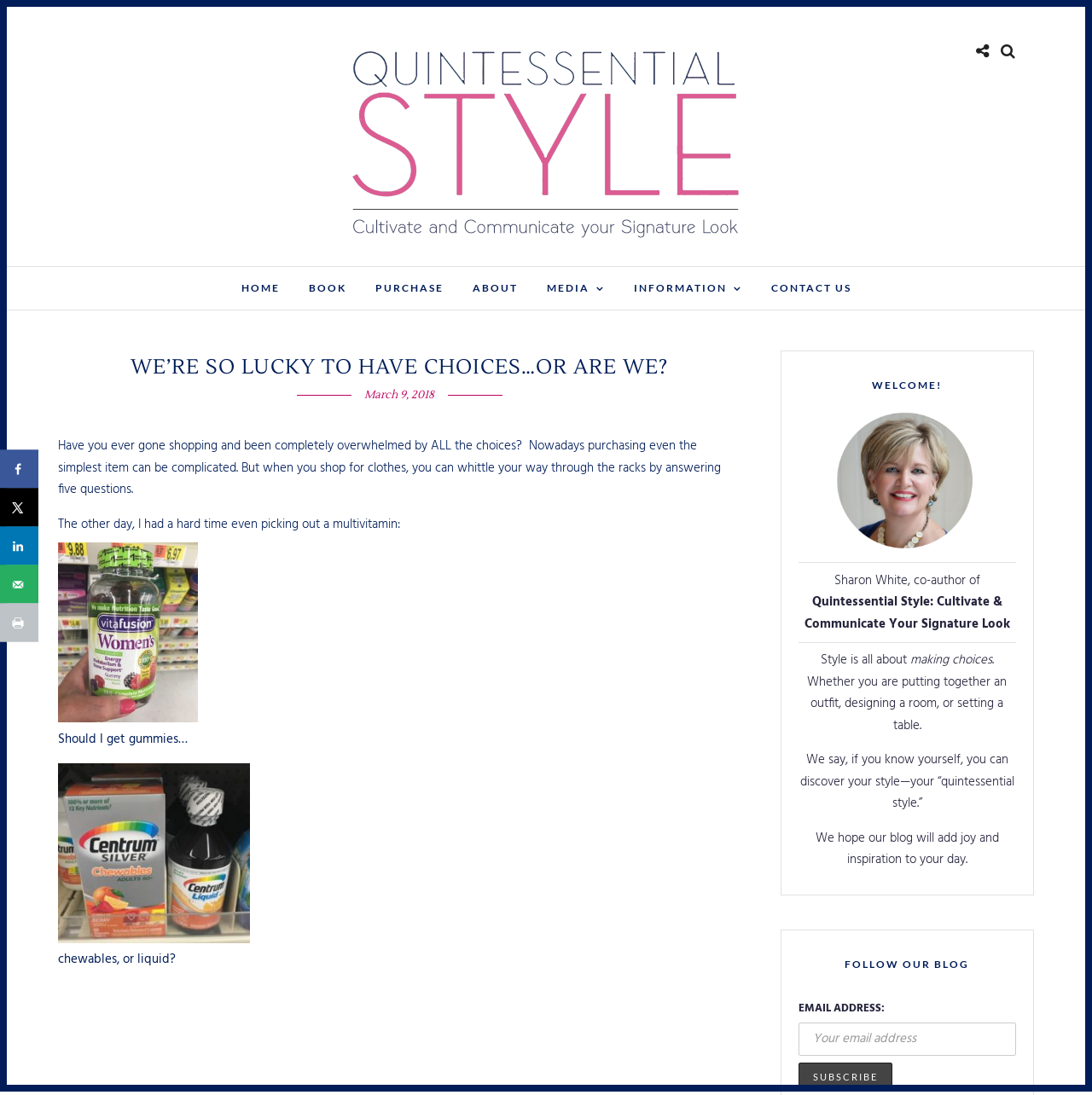What is the title of the blog post?
Examine the webpage screenshot and provide an in-depth answer to the question.

I found the title of the blog post by looking at the heading element with the text 'WE’RE SO LUCKY TO HAVE CHOICES…OR ARE WE?' which is located at the top of the webpage.